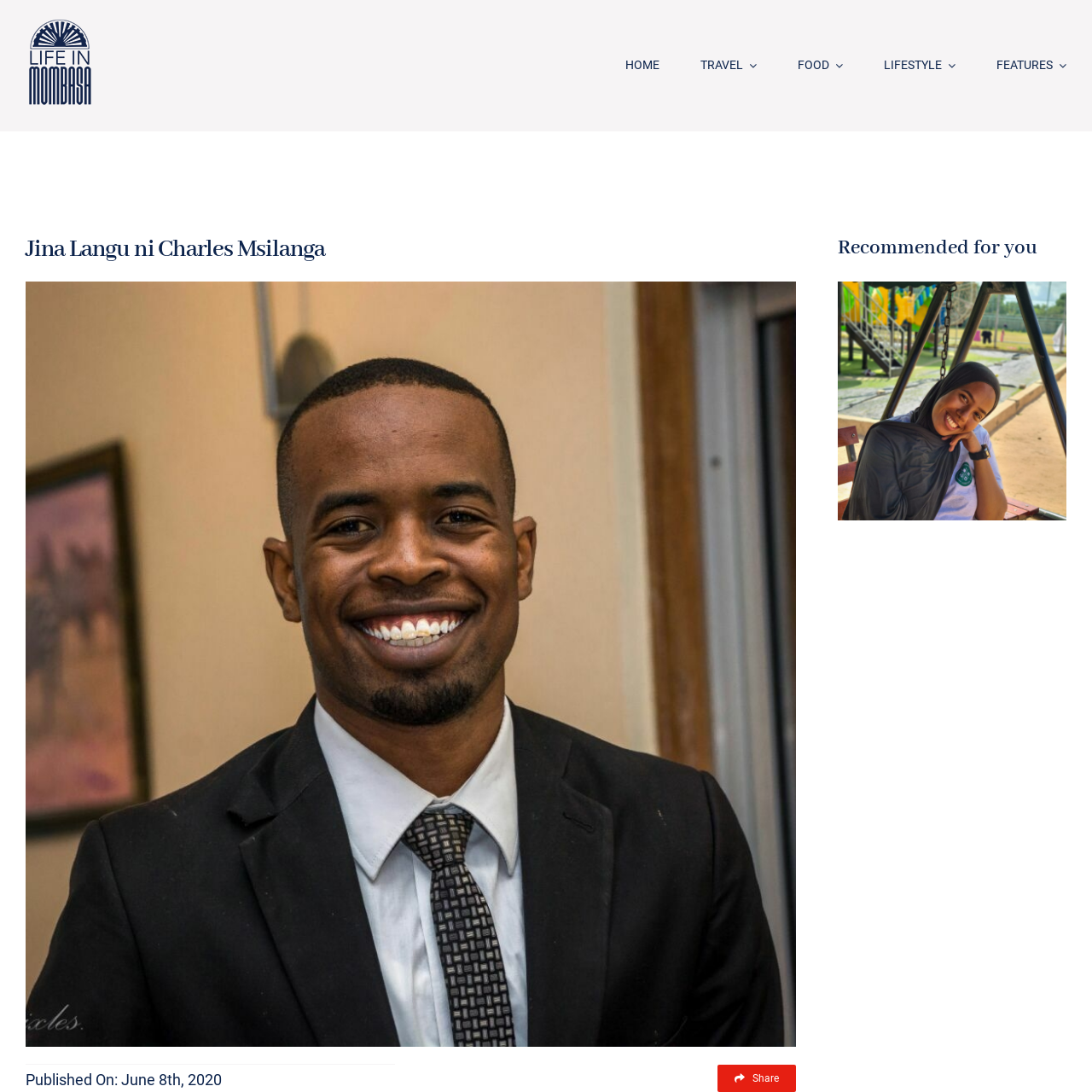Please examine the section highlighted with a blue border and provide a thorough response to the following question based on the visual information: 
What is the purpose of the logo?

The logo aims to invite users into a world of exploration and enjoyment, suggesting a thematic connection to various lifestyle topics presented on the site, as mentioned in the caption.